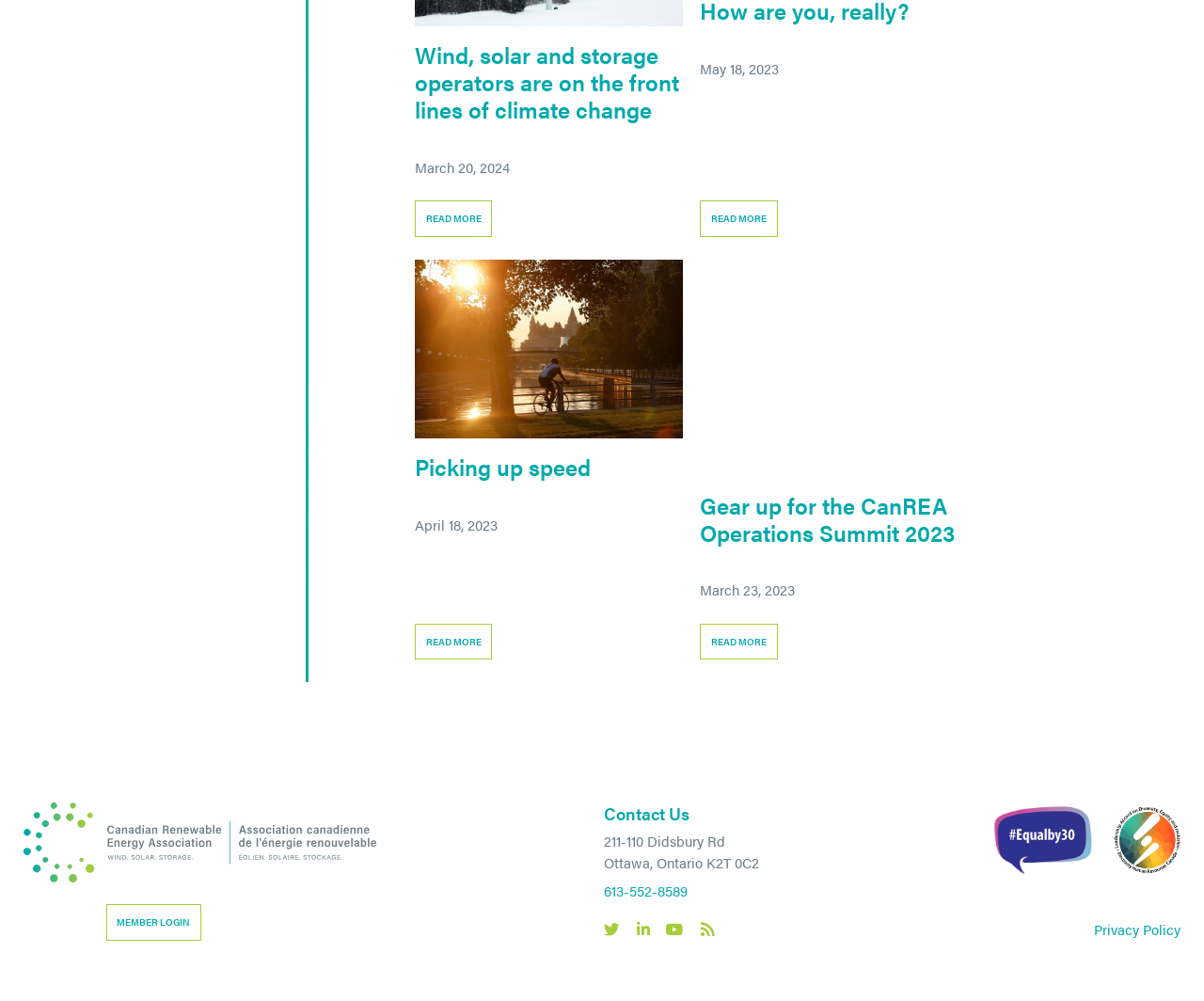Kindly provide the bounding box coordinates of the section you need to click on to fulfill the given instruction: "Learn about picking up speed".

[0.345, 0.438, 0.567, 0.514]